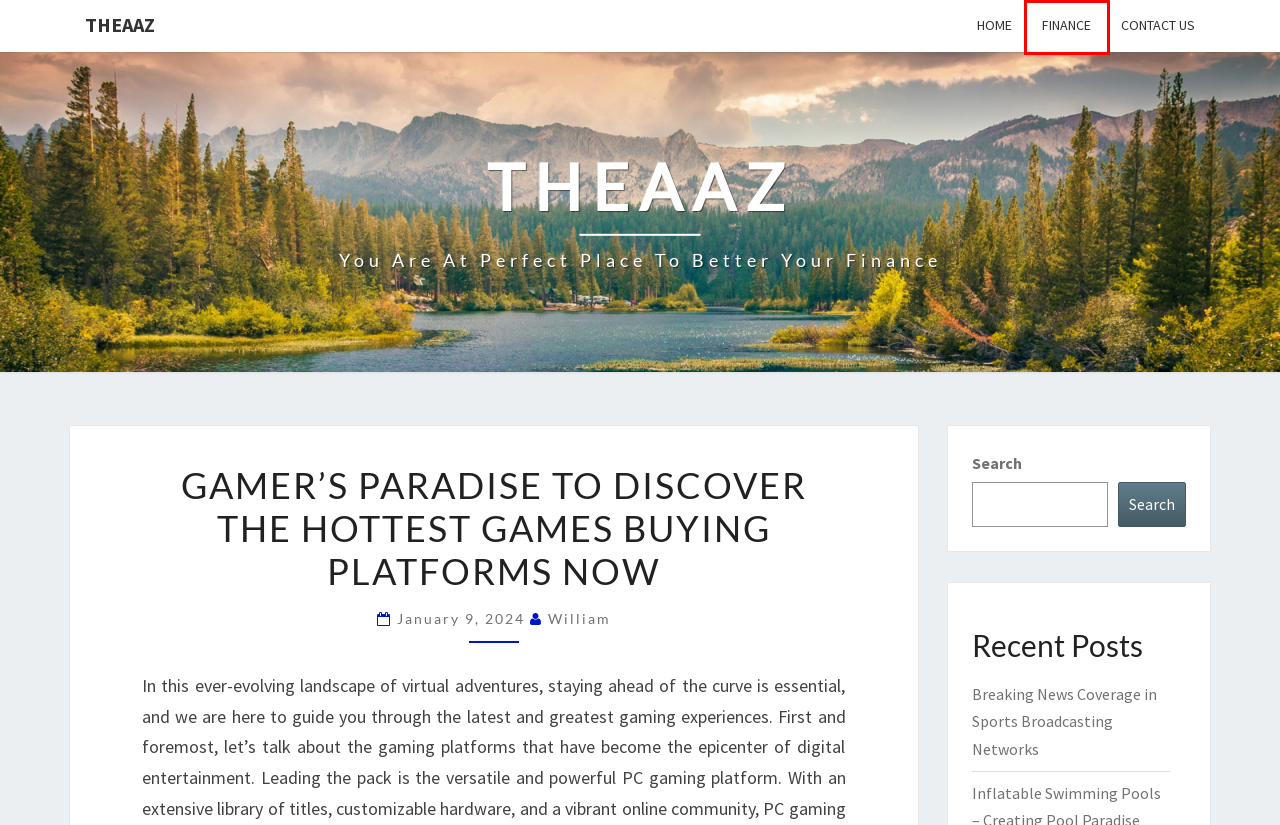Given a screenshot of a webpage with a red bounding box highlighting a UI element, determine which webpage description best matches the new webpage that appears after clicking the highlighted element. Here are the candidates:
A. Sports – Theaaz
B. Dental – Theaaz
C. Beauty – Theaaz
D. Games – Theaaz
E. Technology – Theaaz
F. Finance – Theaaz
G. Convenience at Your Fingertips – Online Pharmacy Solutions – Theaaz
H. Home – Theaaz

F